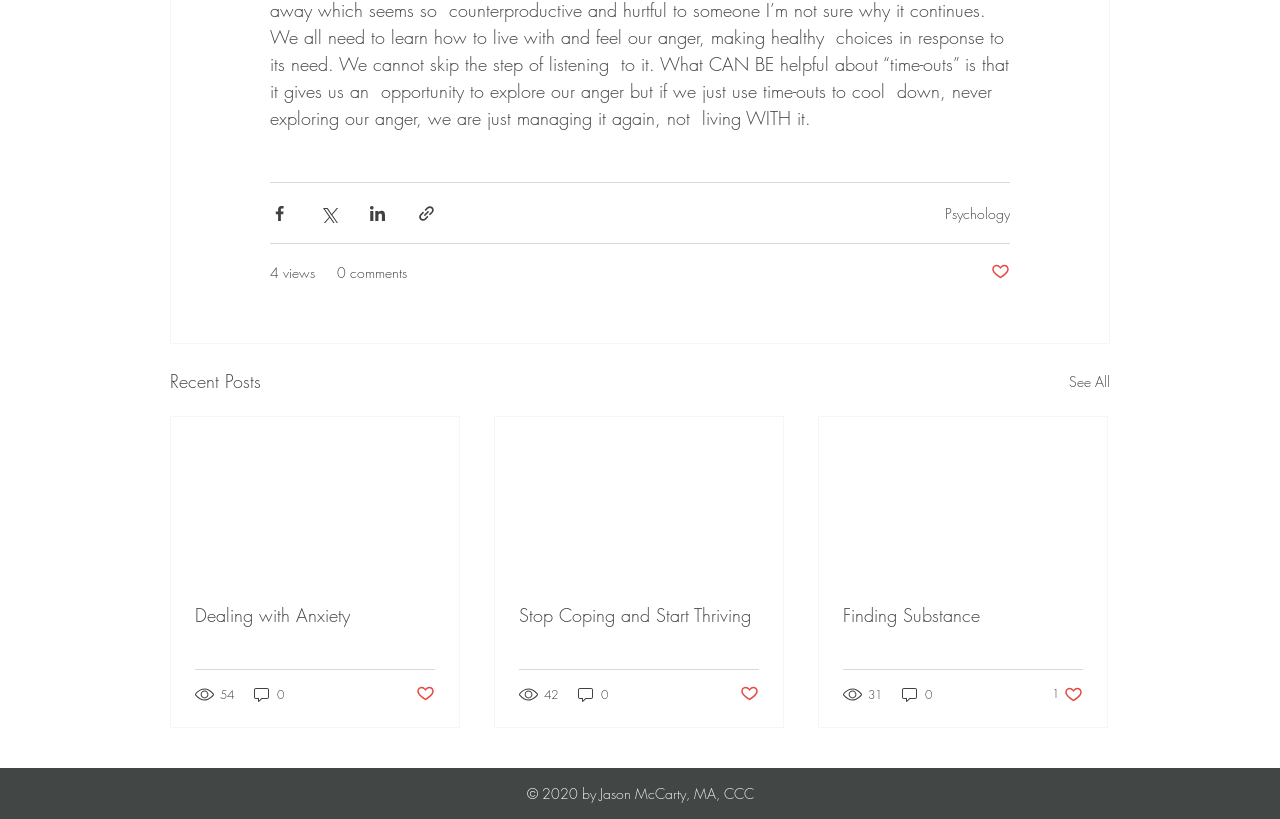Please use the details from the image to answer the following question comprehensively:
What is the status of the like button on the third post?

The third post has a button '1 like. Post not marked as liked' which suggests that the post has received one like and the user has not marked it as liked.